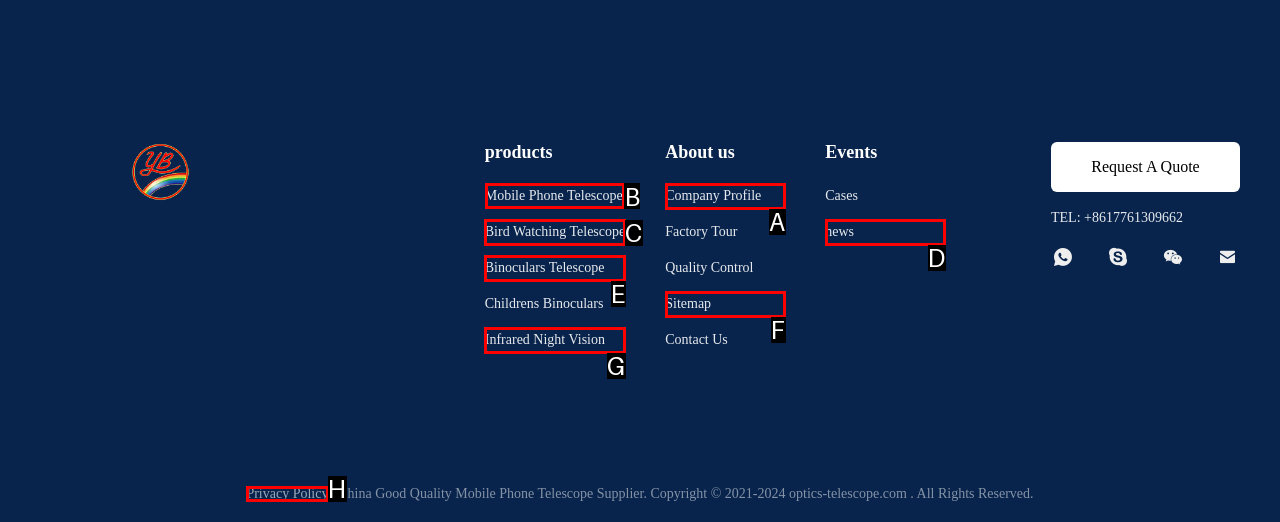Determine which UI element I need to click to achieve the following task: Click on Mobile Phone Telescope Provide your answer as the letter of the selected option.

B